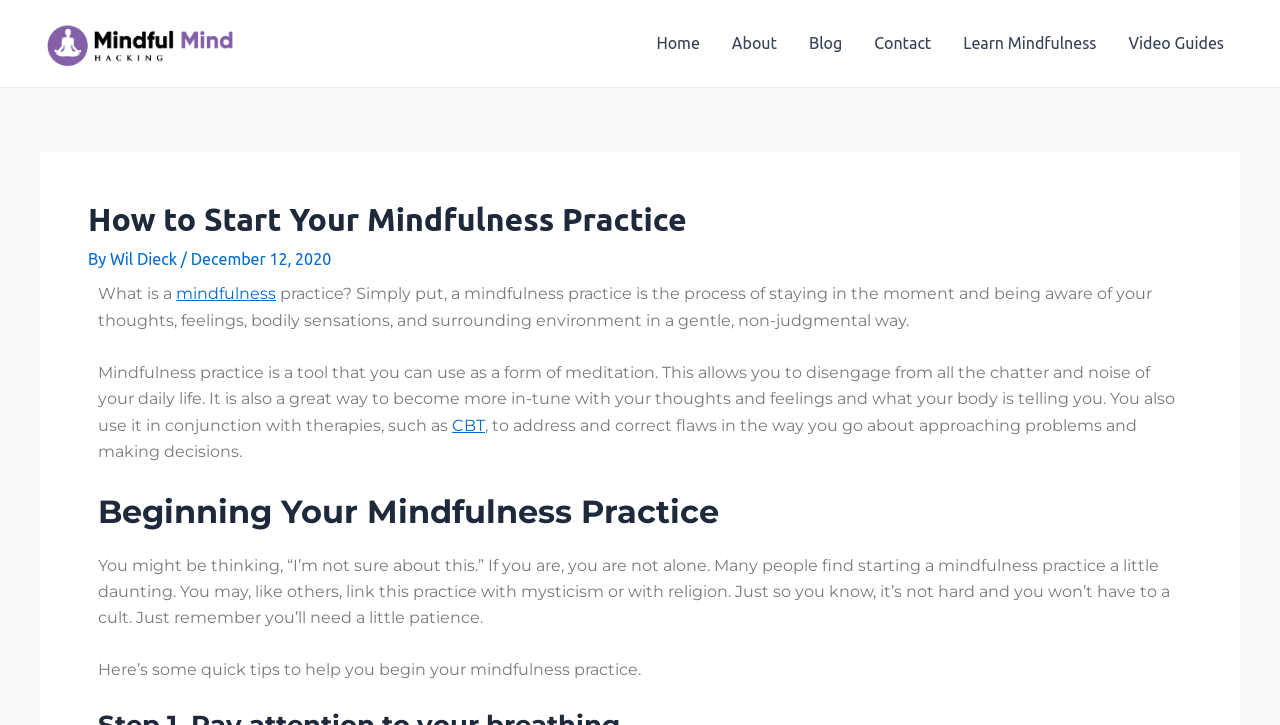Determine the bounding box coordinates for the area that should be clicked to carry out the following instruction: "Explore the 'Learn Mindfulness' section".

[0.74, 0.005, 0.869, 0.115]